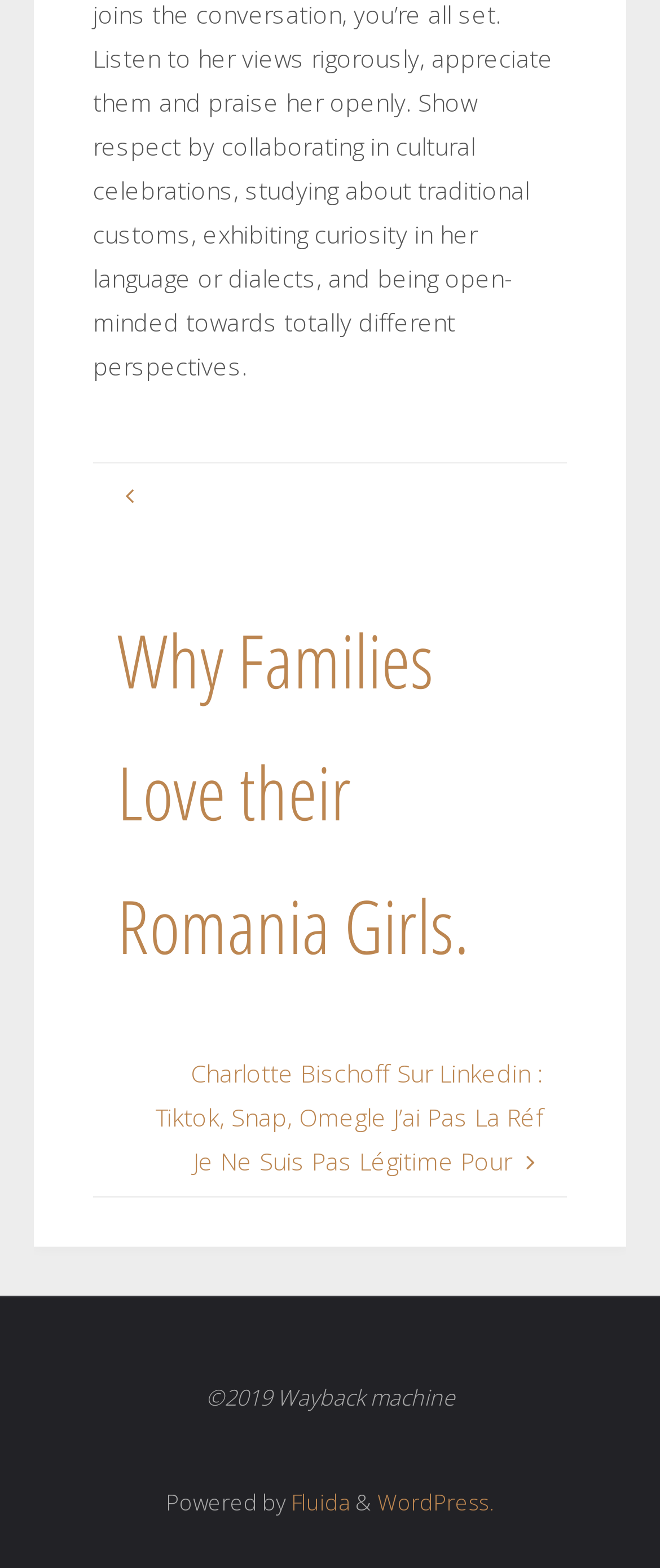What is the year of copyright mentioned?
Based on the screenshot, provide a one-word or short-phrase response.

2019